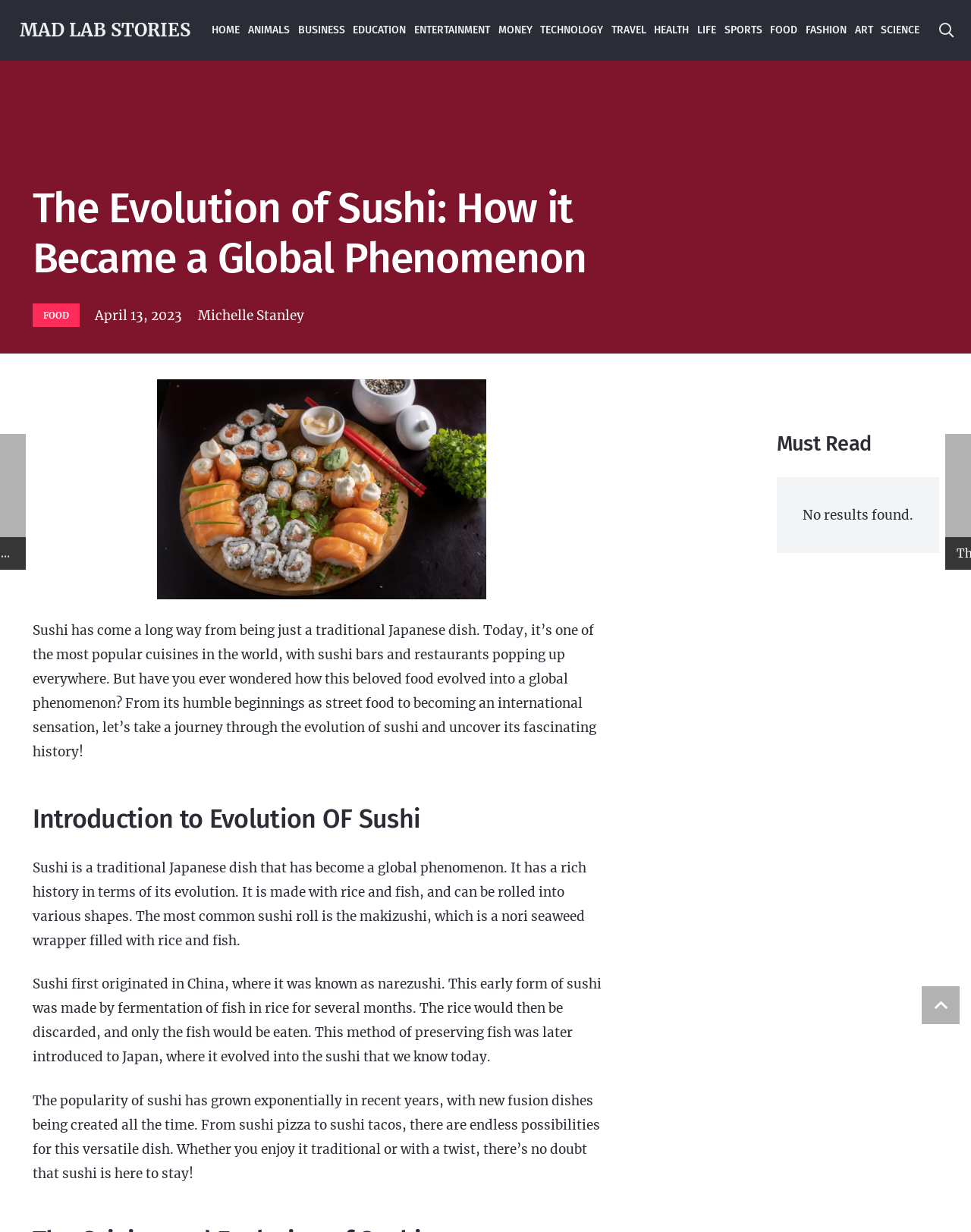Please indicate the bounding box coordinates for the clickable area to complete the following task: "Go back to top". The coordinates should be specified as four float numbers between 0 and 1, i.e., [left, top, right, bottom].

[0.949, 0.8, 0.988, 0.831]